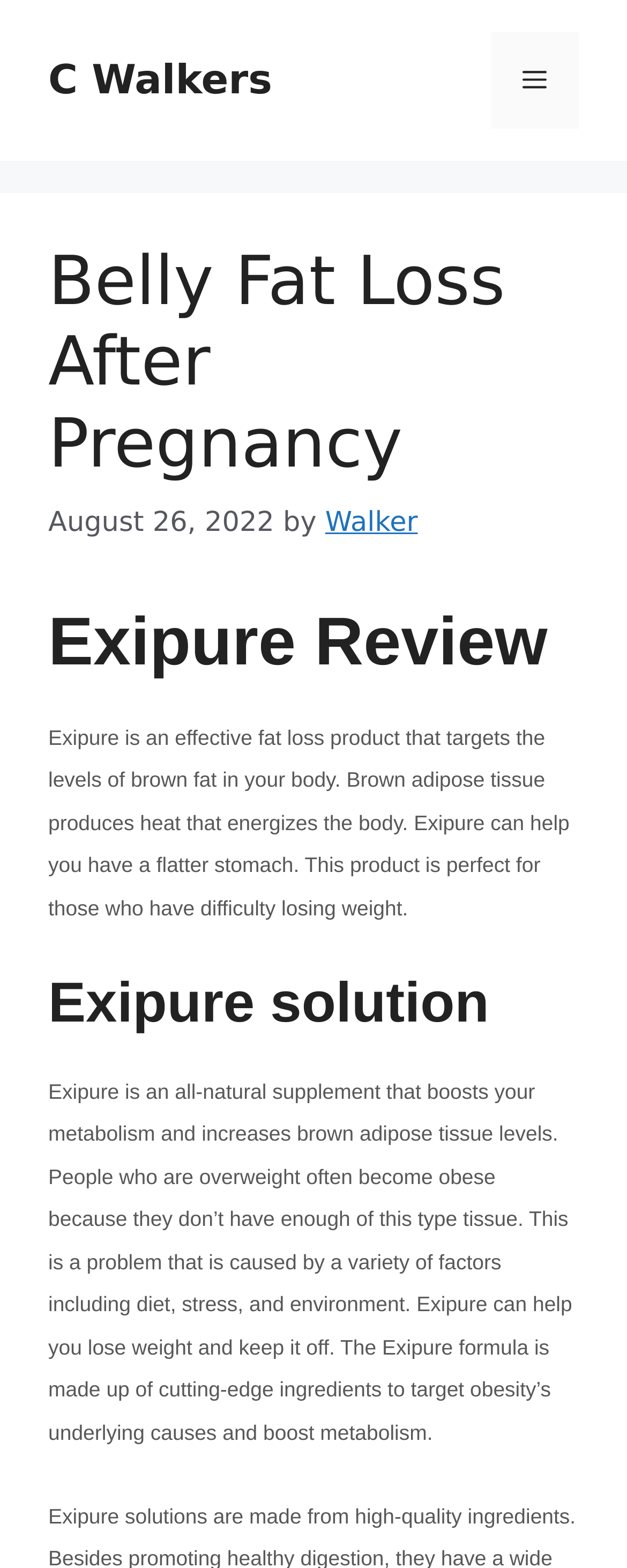Give a short answer to this question using one word or a phrase:
What is the date of the article?

August 26, 2022